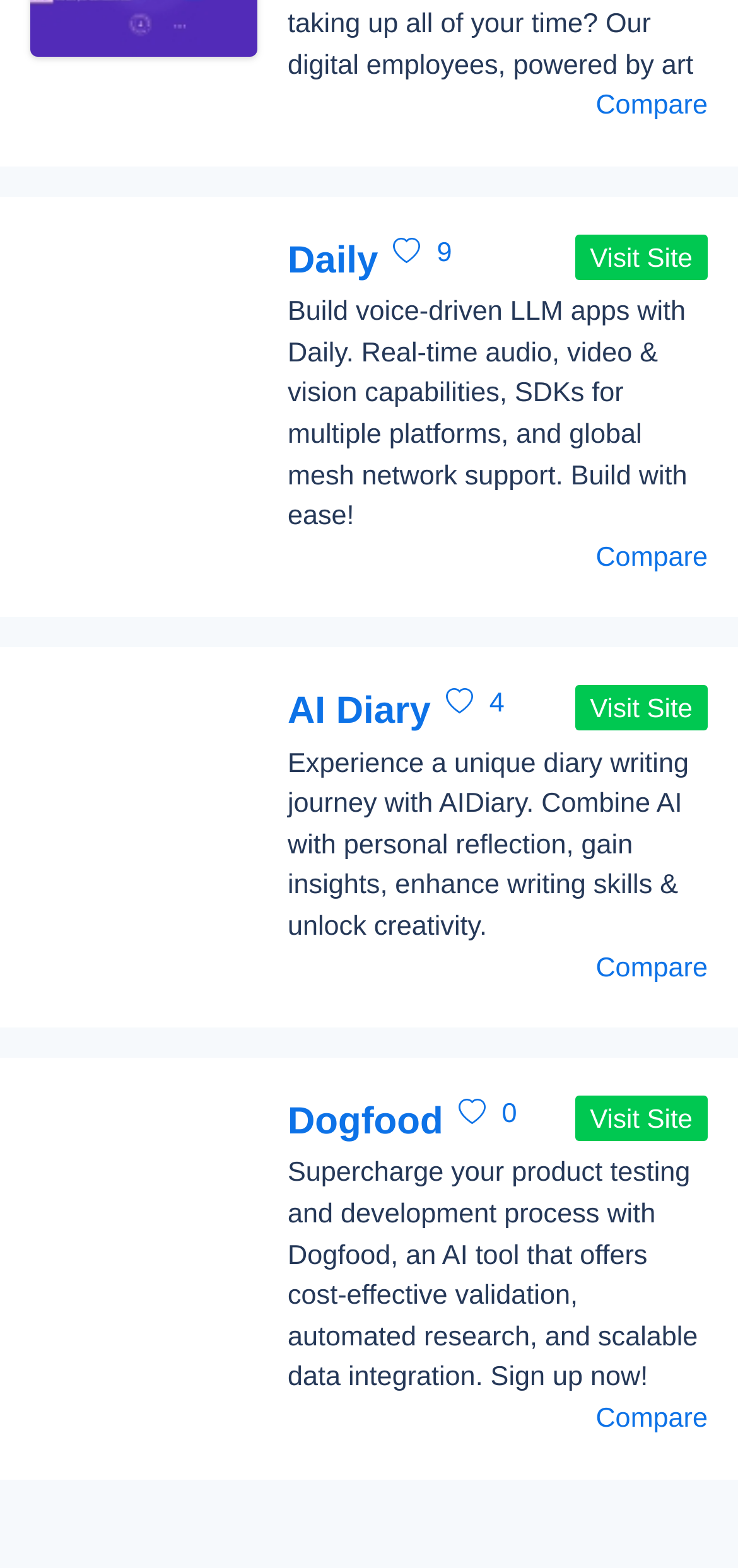What is the position of the 'Compare' link?
From the screenshot, supply a one-word or short-phrase answer.

Top-right corner